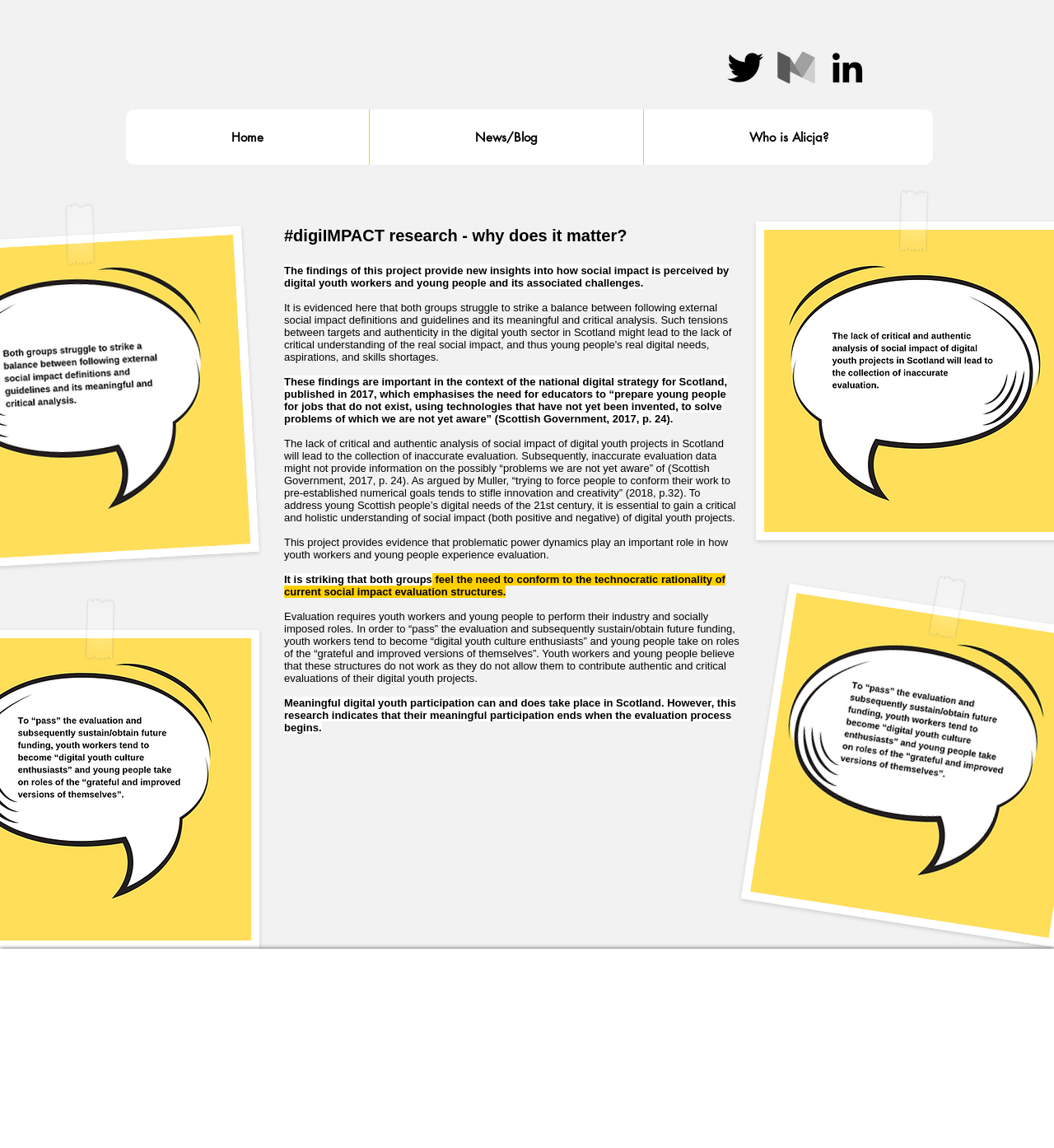What is the problem with current social impact evaluation structures?
Provide a detailed answer to the question using information from the image.

According to the webpage, current social impact evaluation structures tend to stifle innovation and creativity, as they require youth workers and young people to conform to pre-established numerical goals, rather than allowing for authentic and critical evaluations.